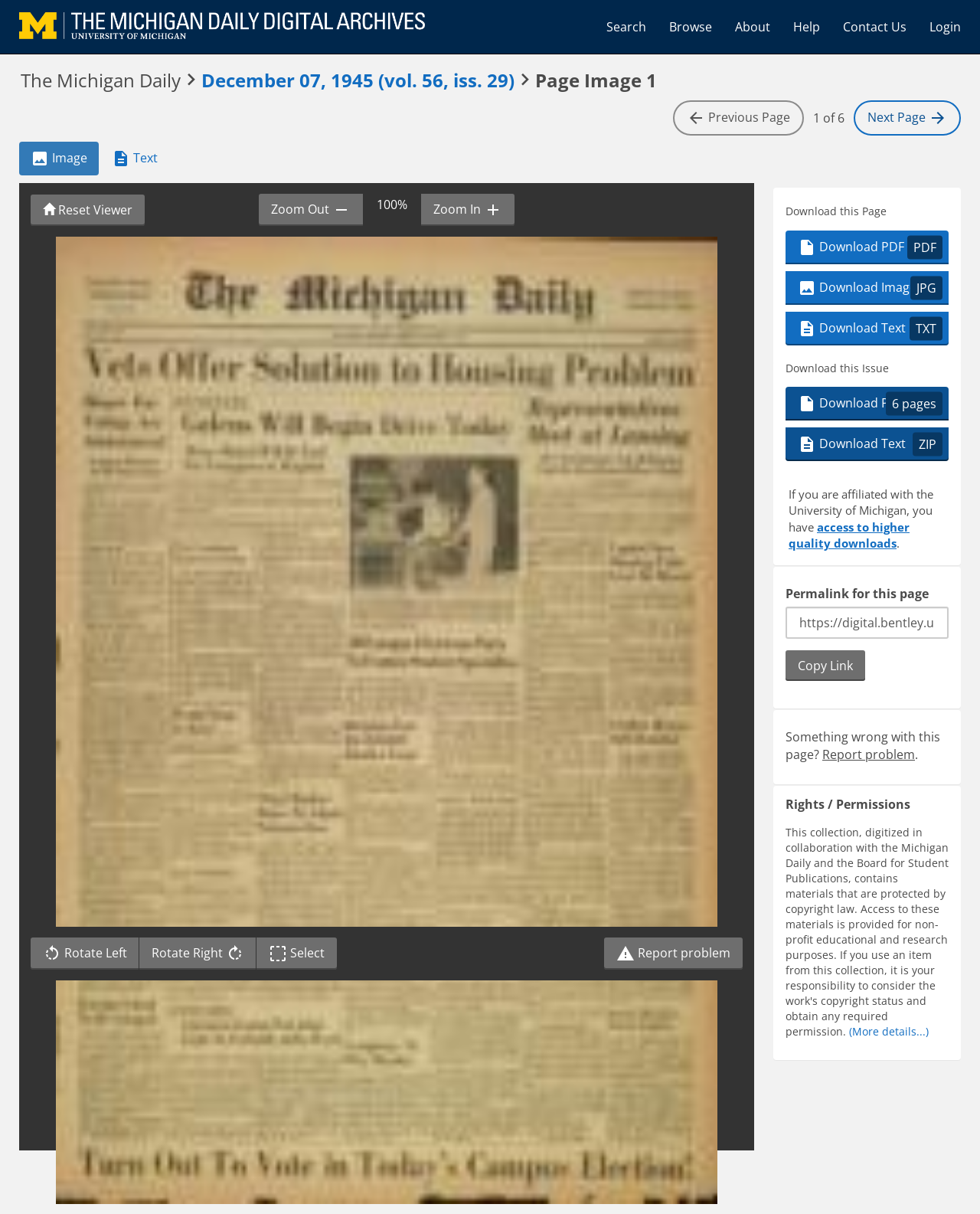Find and indicate the bounding box coordinates of the region you should select to follow the given instruction: "Download this page as PDF".

[0.802, 0.19, 0.968, 0.217]